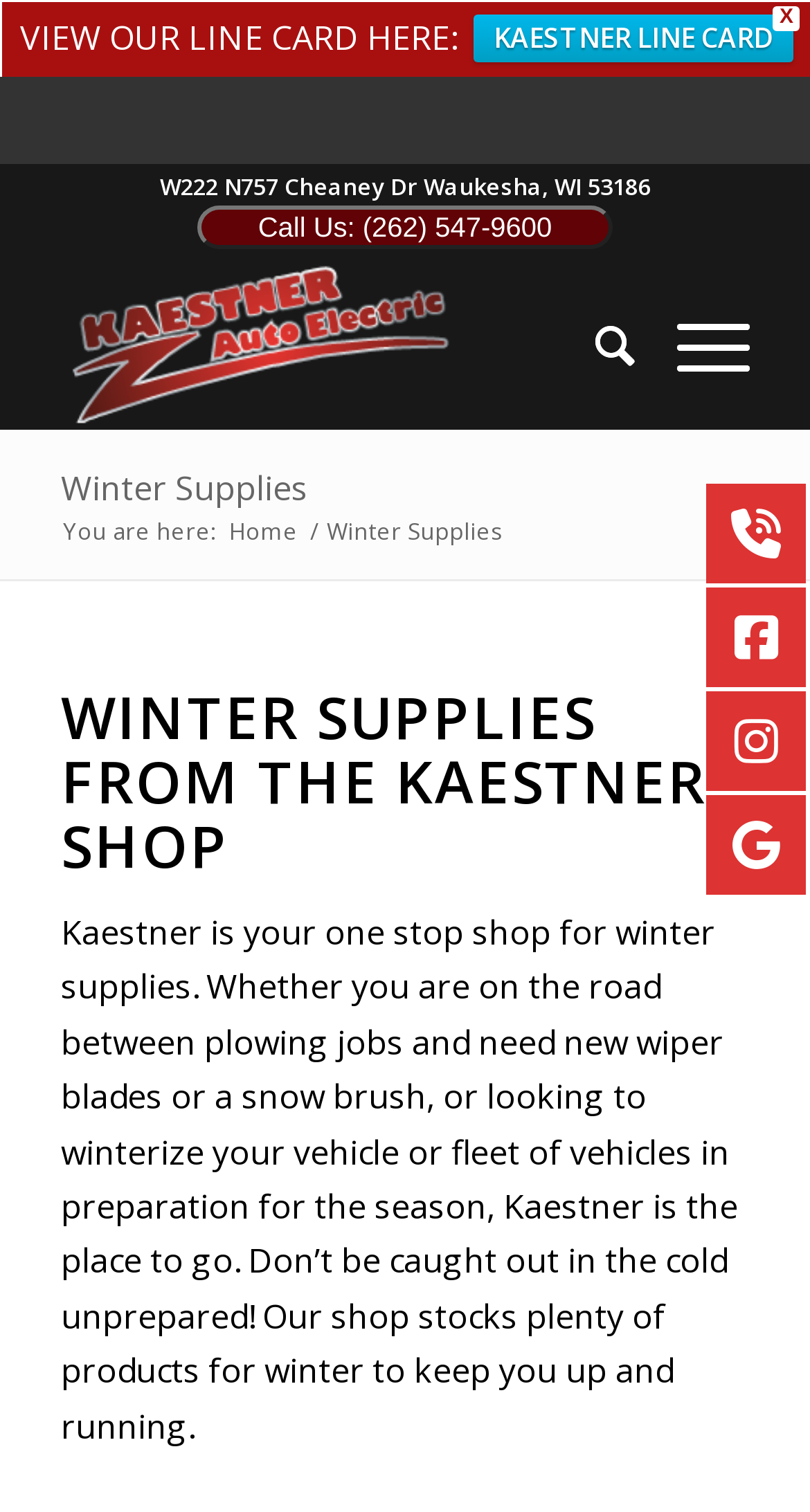Determine the bounding box coordinates for the clickable element to execute this instruction: "View the Kaestner line card". Provide the coordinates as four float numbers between 0 and 1, i.e., [left, top, right, bottom].

[0.583, 0.01, 0.978, 0.042]